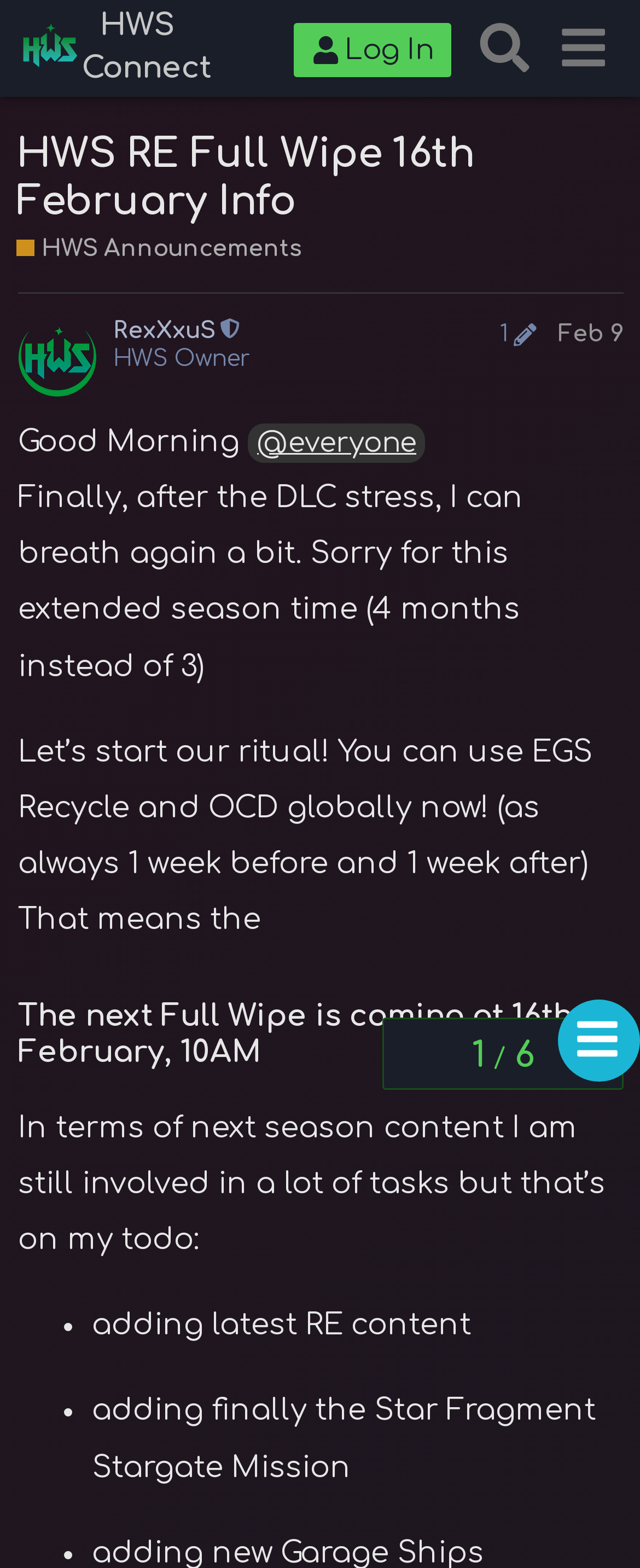Using the format (top-left x, top-left y, bottom-right x, bottom-right y), and given the element description, identify the bounding box coordinates within the screenshot: ​

[0.726, 0.005, 0.85, 0.056]